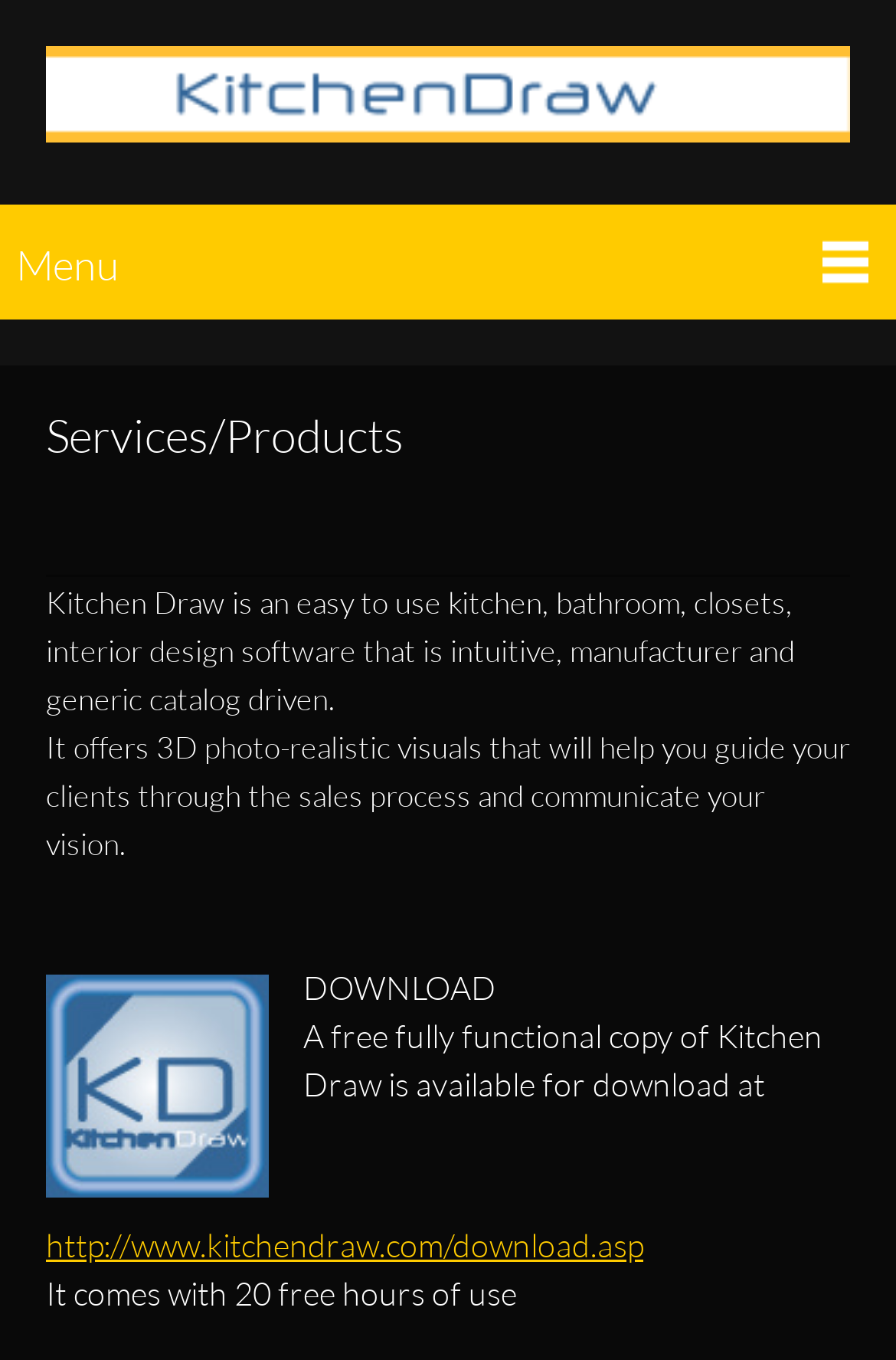Respond to the question with just a single word or phrase: 
What is the purpose of the software?

guide clients through sales process